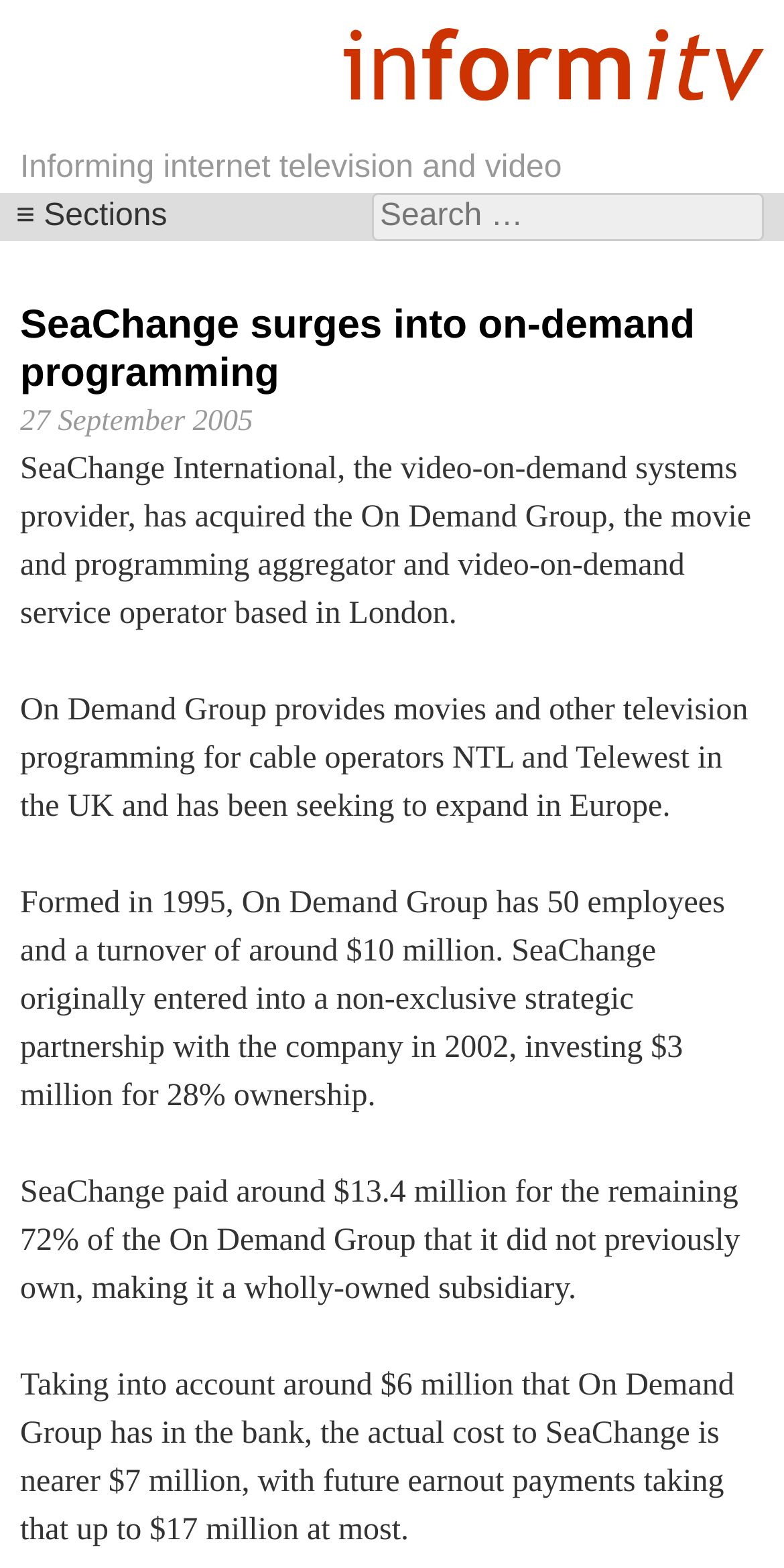Provide a thorough description of the webpage you see.

The webpage is about SeaChange International, a video-on-demand systems provider, and its acquisition of the On Demand Group, a movie and programming aggregator and video-on-demand service operator based in London. 

At the top of the page, there is an image of the informitv logo, taking up most of the width. Below the image, there is a heading that reads "Informing internet television and video". 

To the right of the heading, there is a search bar with a label "Search for:". The search bar is accompanied by a magnifying glass icon. 

Below the search bar, there is a heading that reads "≡ Sections", which serves as a navigation menu. The menu has a subheading that reads "SeaChange surges into on-demand programming", followed by the date "27 September 2005". 

The main content of the page is a series of paragraphs that provide details about the acquisition. The text explains that On Demand Group provides movies and television programming for cable operators in the UK and has been seeking to expand in Europe. It also mentions the financial details of the acquisition, including the amount SeaChange paid for the remaining 72% of the On Demand Group and the future earnout payments.